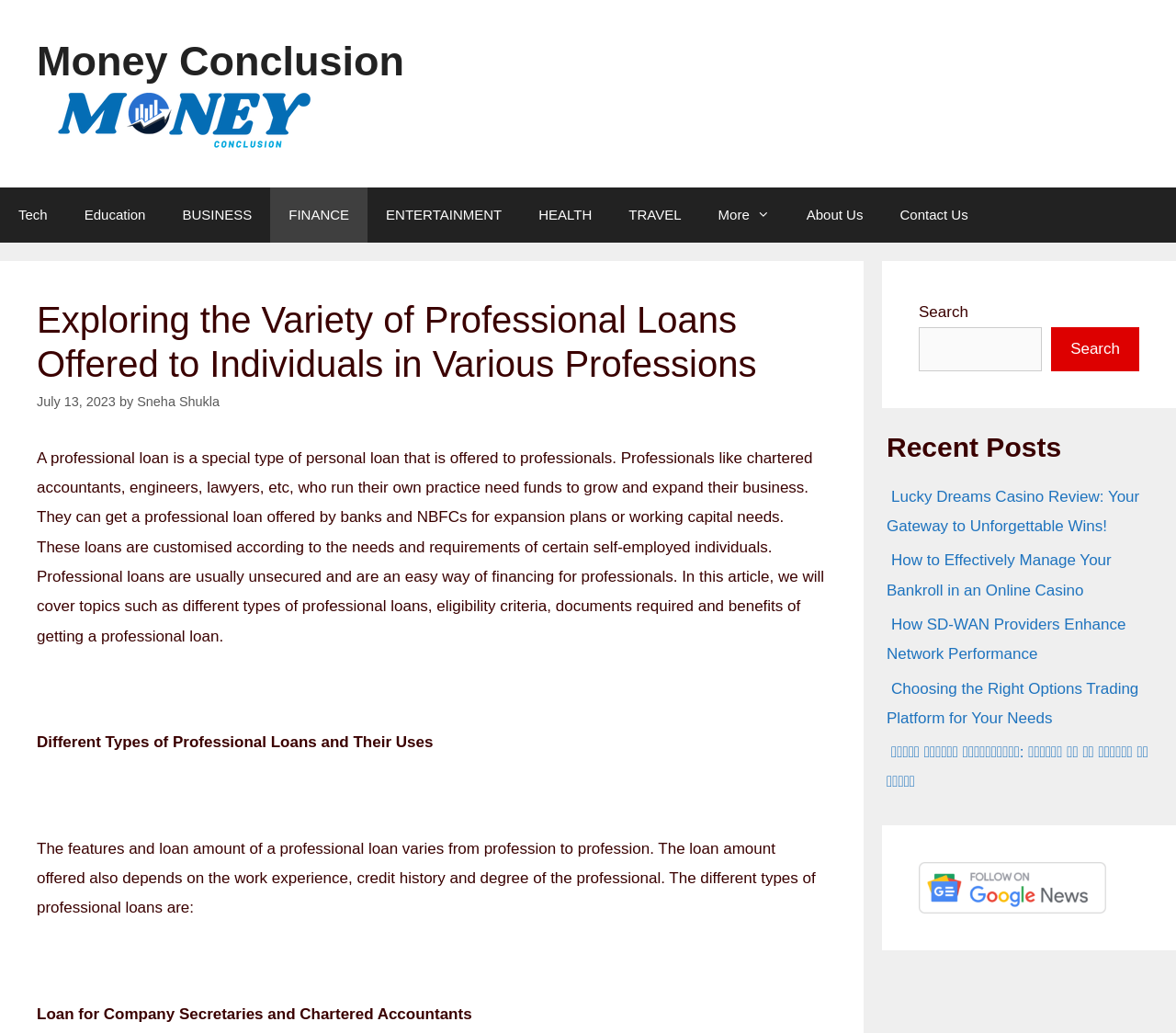Determine the bounding box coordinates of the target area to click to execute the following instruction: "Search for a topic."

[0.781, 0.317, 0.886, 0.359]